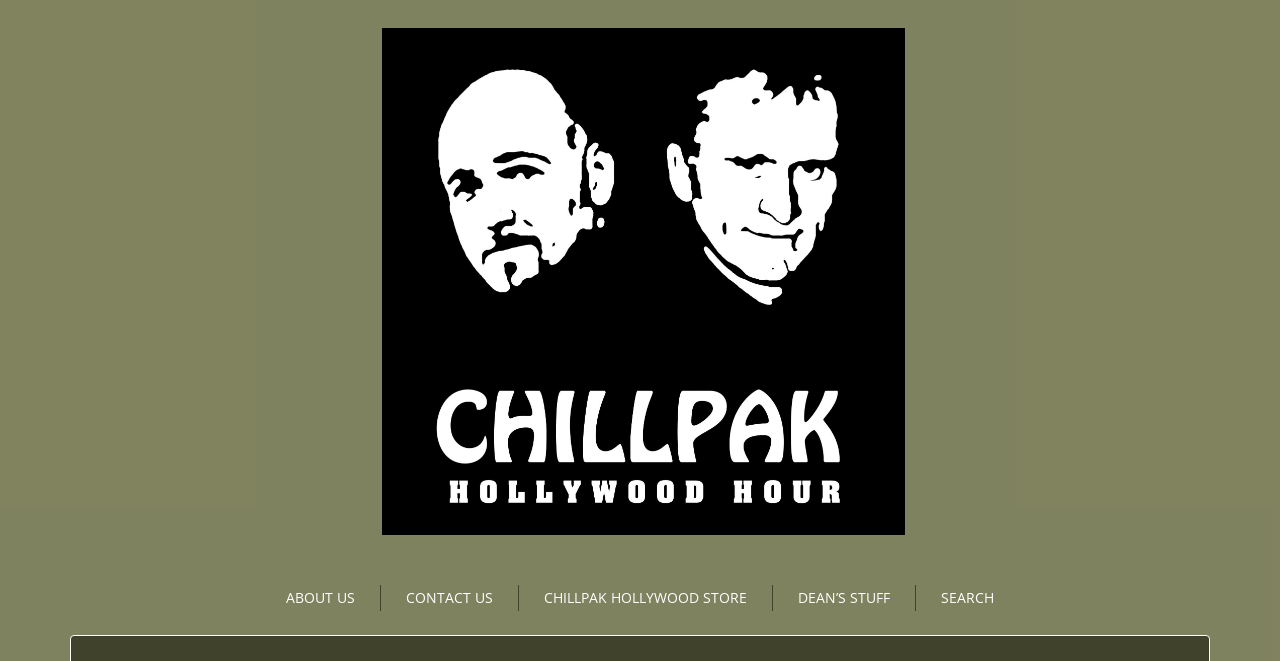Describe all the visual and textual components of the webpage comprehensively.

The webpage is about Michael Keaton and is related to CHILLPAK HOLLYWOOD HOUR. At the top, there is a prominent image that takes up a significant portion of the screen, spanning from the top-left to the top-right. Below the image, there is a link. 

At the bottom of the page, there is a navigation menu with five links: 'ABOUT US', 'CONTACT US', 'CHILLPAK HOLLYWOOD STORE', 'DEAN’S STUFF', and 'SEARCH', which are arranged from left to right.